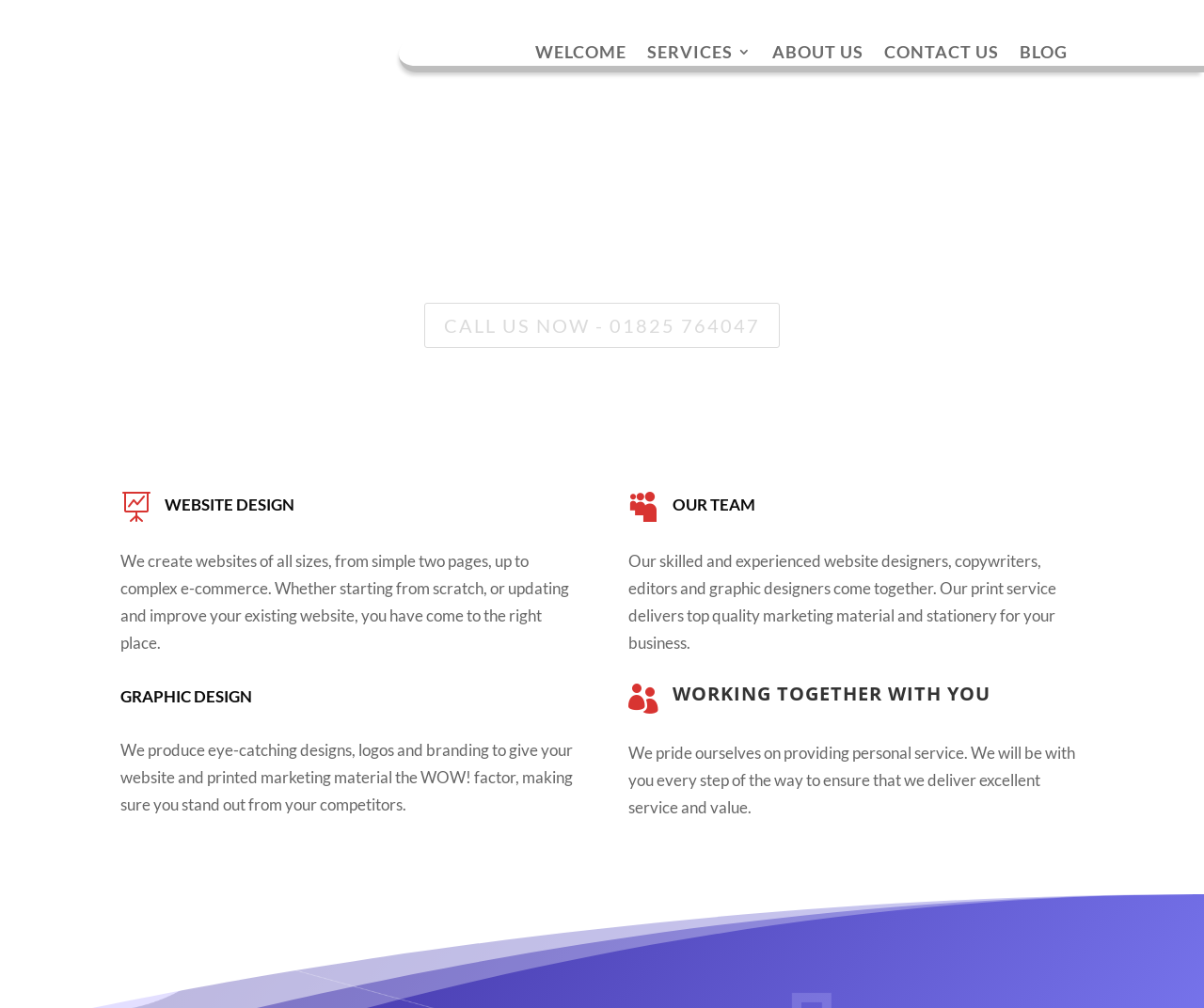Predict the bounding box of the UI element based on this description: "Side effects".

None